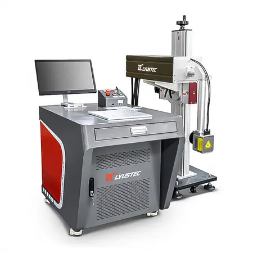What type of design does the workstation have?
Please answer the question with as much detail and depth as you can.

The workstation of the UV Laser Marking Machine has an ergonomic design, which allows for easy operation and monitoring of the marking process, as described in the caption.